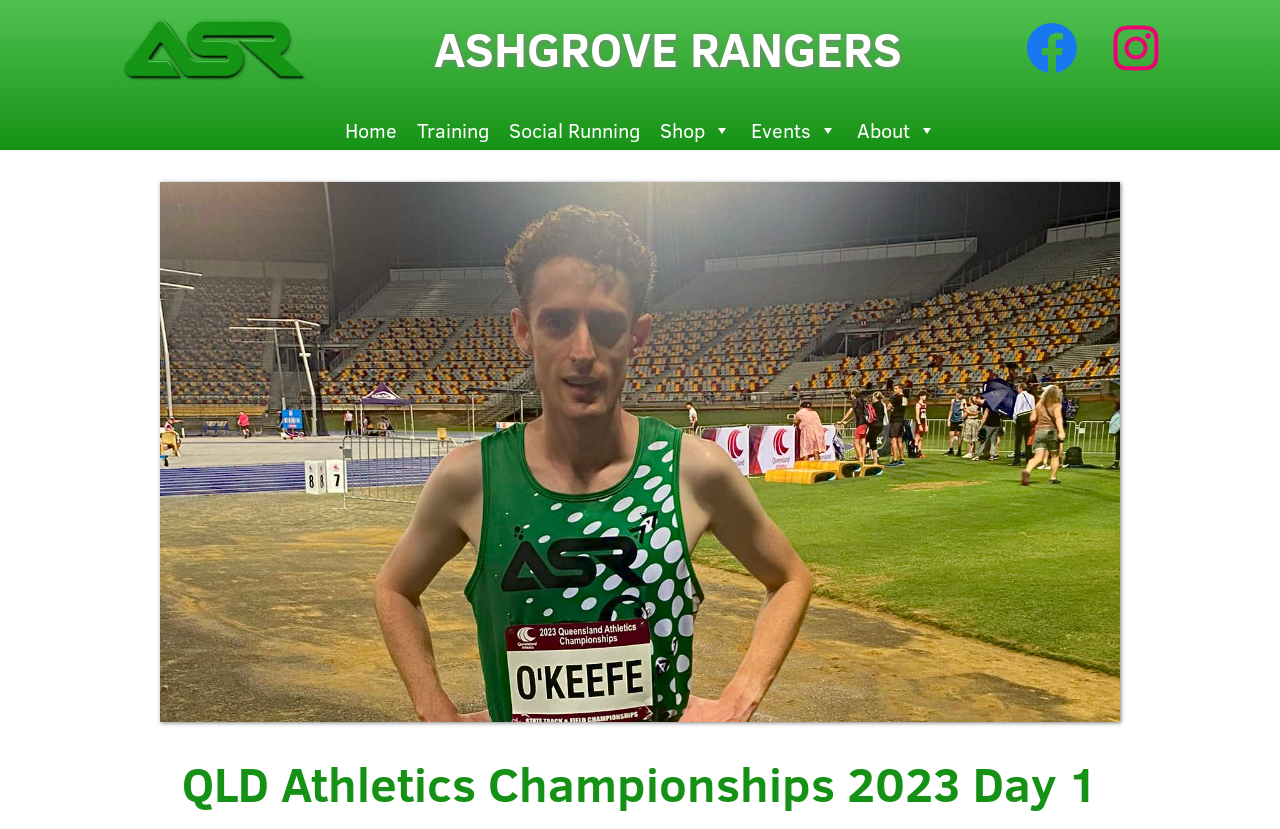What is the event being described?
Please give a well-detailed answer to the question.

The answer can be found by looking at the heading element with the text 'QLD Athletics Championships 2023 Day 1' which is located at [0.125, 0.91, 0.875, 0.979]. This suggests that the webpage is describing the QLD Athletics Championships 2023 Day 1 event.